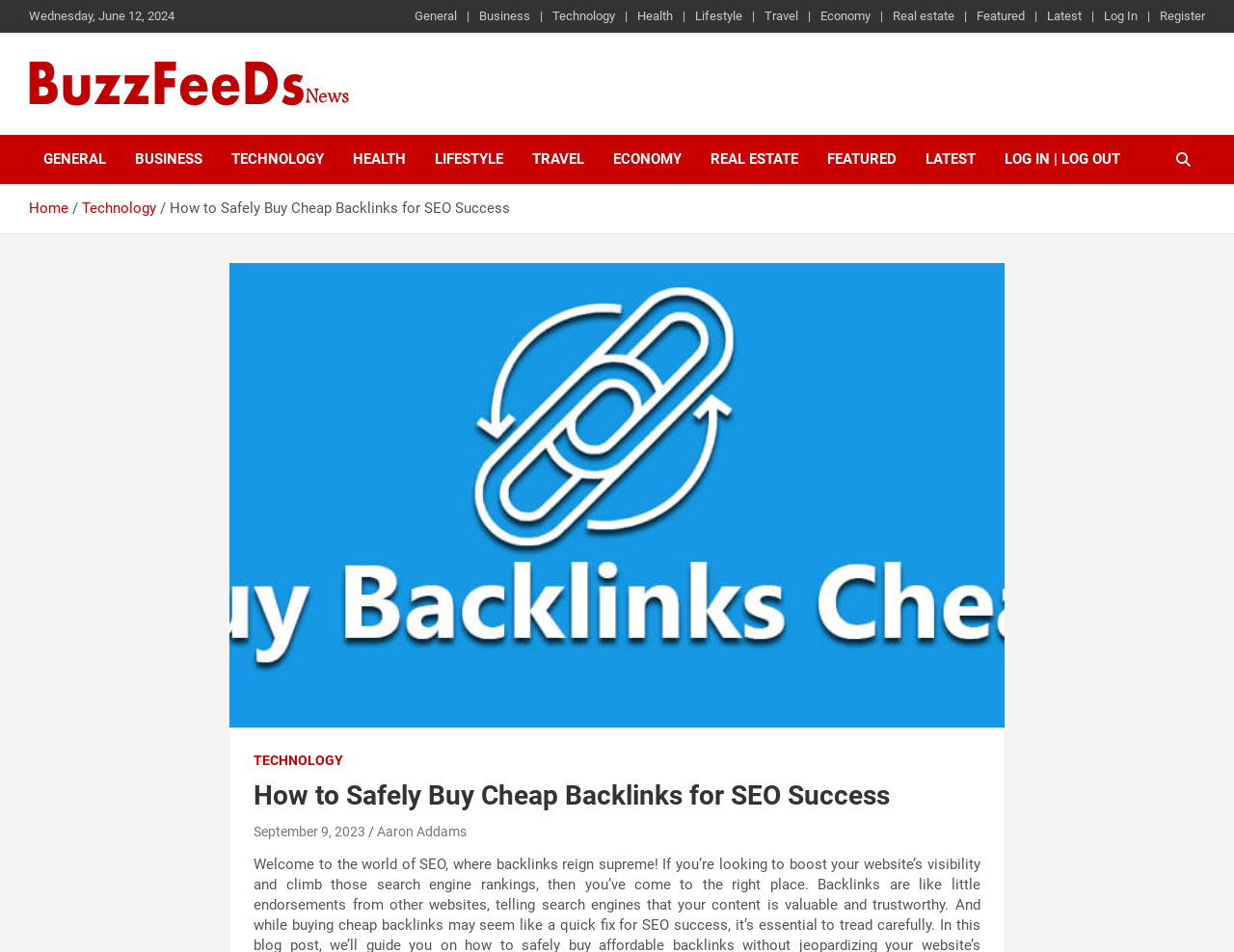Provide a thorough description of the webpage's content and layout.

This webpage is about an article titled "How to Safely Buy Cheap Backlinks for SEO Success". At the top left, there is a date displayed as "Wednesday, June 12, 2024". Below the date, there is a row of links categorized by topics, including "General", "Business", "Technology", "Health", "Lifestyle", "Travel", "Economy", "Real estate", "Featured", and "Latest". 

To the right of these links, there are two more links, "Log In" and "Register". Below these links, there is another row of links with the same categories, but in uppercase letters. 

Underneath these links, there is a navigation section with breadcrumbs, showing the path "Home" > "Technology" > "How to Safely Buy Cheap Backlinks for SEO Success". 

On the right side of the breadcrumbs, there is a large figure or image that takes up most of the page's width. Below the image, there is a header section with the article title "How to Safely Buy Cheap Backlinks for SEO Success" and two links, "September 9, 2023" and "Aaron Addams", which likely indicate the article's publication date and author, respectively.